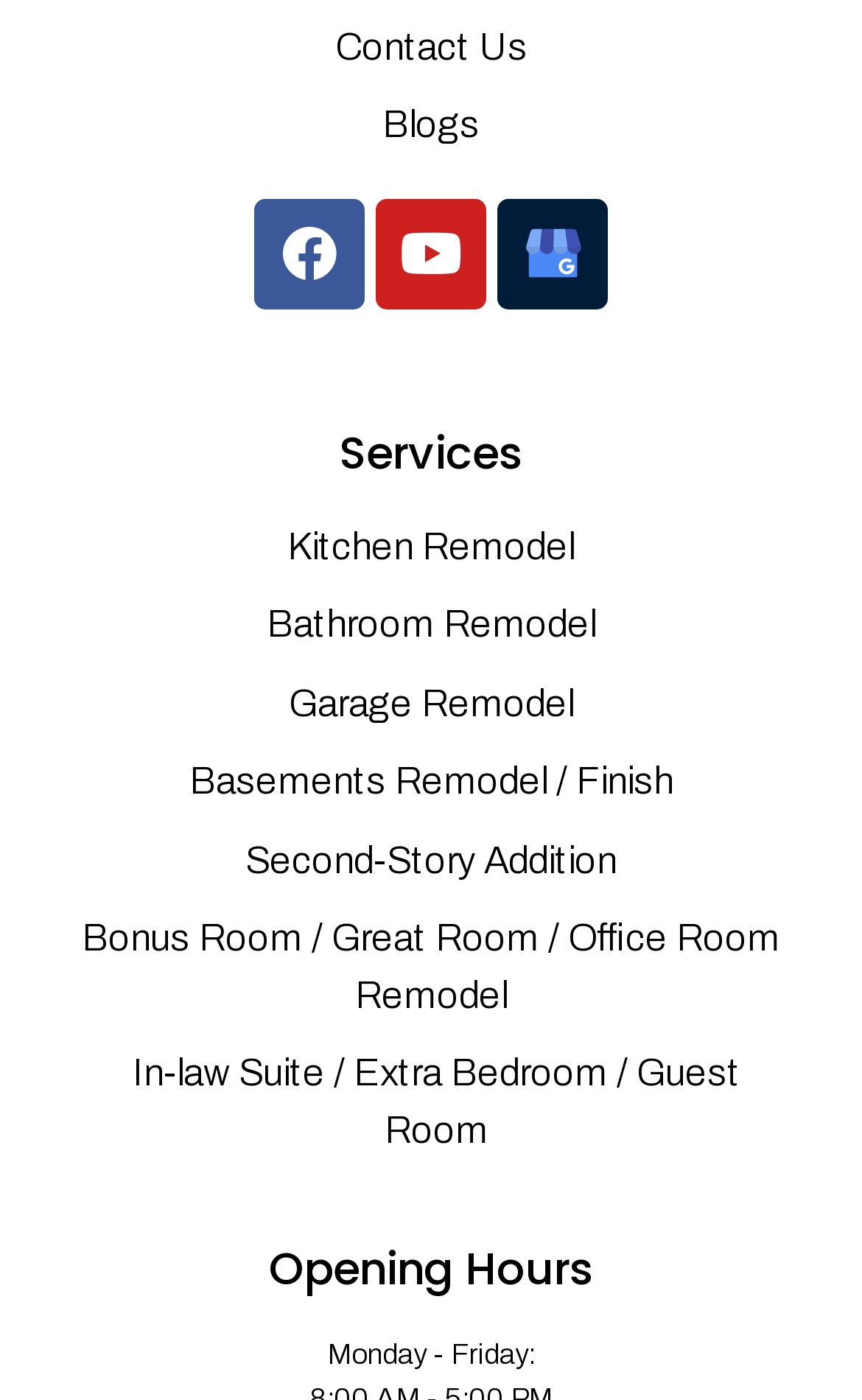Identify the bounding box coordinates of the specific part of the webpage to click to complete this instruction: "Check Opening Hours".

[0.09, 0.891, 0.91, 0.922]